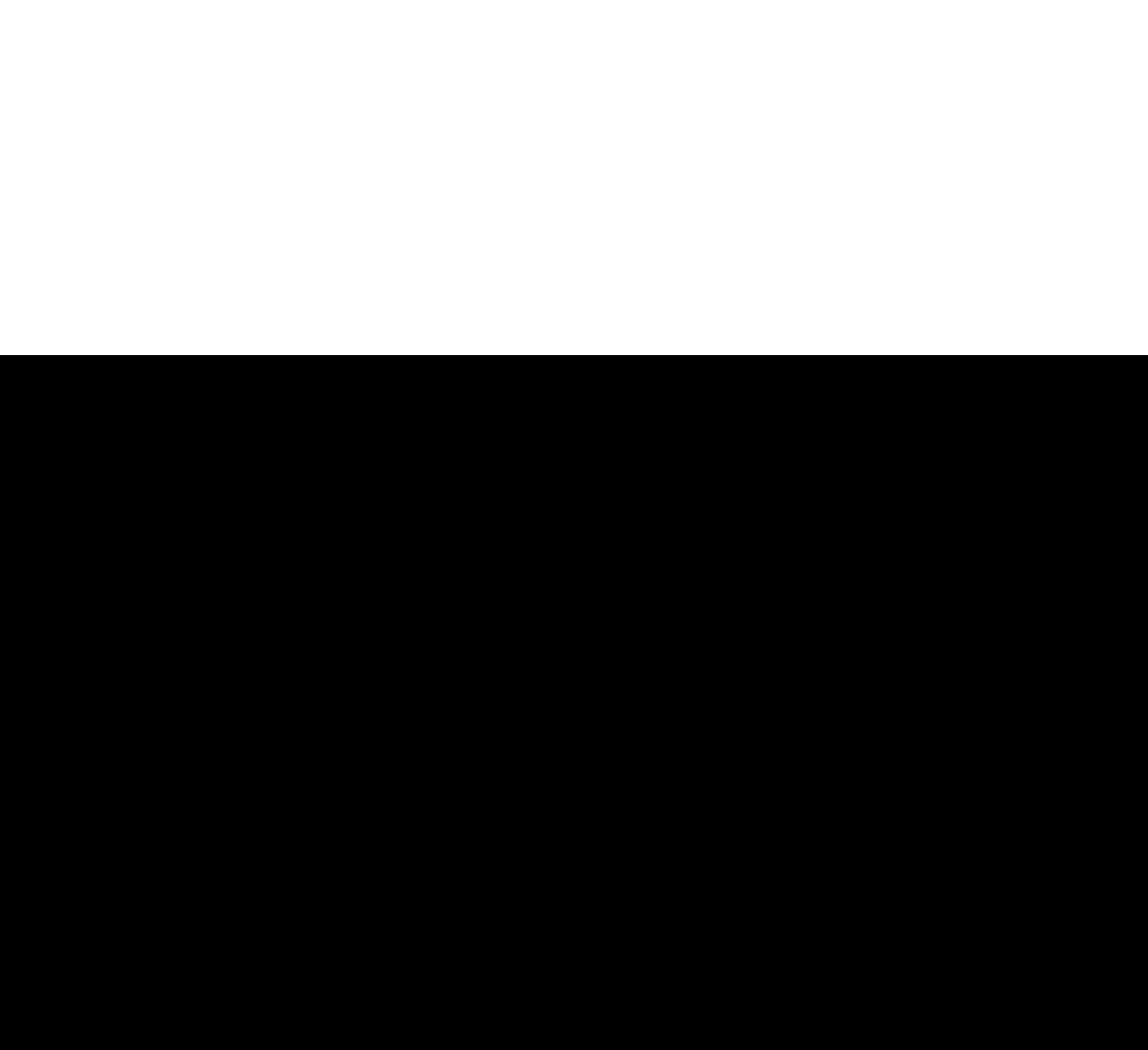What categories are available for navigation?
Refer to the image and provide a detailed answer to the question.

By looking at the navigation links, I can see that there are five categories available, which are Vehicles, Accessories, Digital Extras, Lifestyle Collection, and Classic Cars.